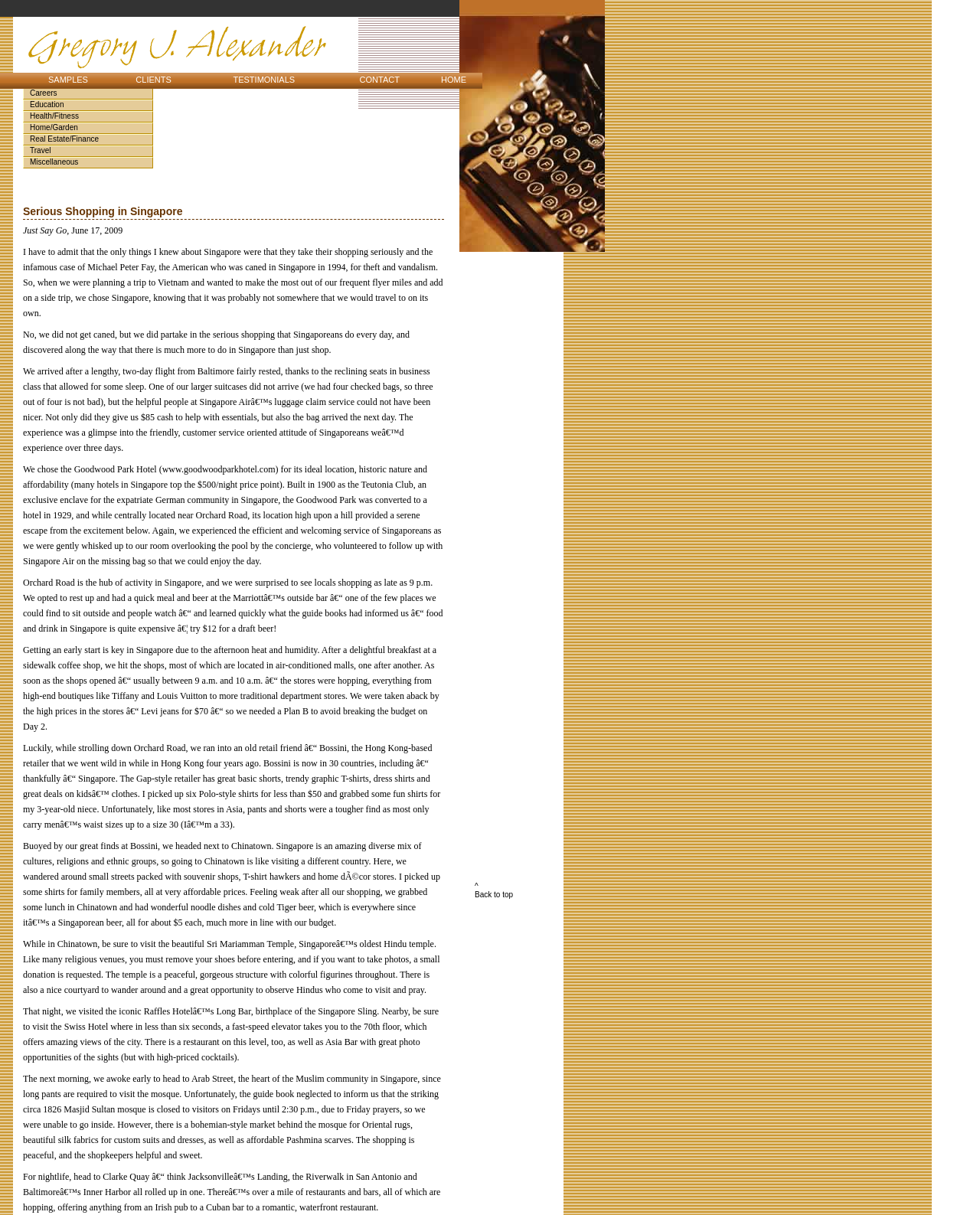Convey a detailed summary of the webpage, mentioning all key elements.

The webpage is about Gregory J. Alexander, and it appears to be a personal blog or travel journal. At the top of the page, there are two images, one of which is a profile picture of Gregory J. Alexander. Below the images, there is a navigation menu with links to different sections, including "Samples", "Clients", "Testimonials", "Contact", and "Home".

On the left side of the page, there is a list of links to various categories, such as "Careers", "Education", "Health/Fitness", and "Travel". These links are stacked vertically, with the topmost link being "Careers" and the bottommost link being "Miscellaneous".

The main content of the page is a travel blog post titled "Serious Shopping in Singapore". The post is divided into several paragraphs, each describing the author's experiences and observations during their trip to Singapore. The text is accompanied by no images, but there are several links scattered throughout the post, including a link to the Goodwood Park Hotel website.

The post begins by describing the author's initial impressions of Singapore and their decision to visit the city-state. It then delves into their shopping experiences, including a visit to Orchard Road, where they were surprised to see locals shopping late into the night. The author also mentions their discovery of Bossini, a Hong Kong-based retailer that offers affordable clothing.

The post continues to describe the author's visits to Chinatown, where they found affordable souvenirs and enjoyed local food and drink. They also visited the Sri Mariamman Temple, Singapore's oldest Hindu temple, and took in the views of the city from the 70th floor of the Swiss Hotel.

The final sections of the post describe the author's visits to Arab Street, where they shopped for Oriental rugs and silk fabrics, and Clarke Quay, a nightlife district with a variety of restaurants and bars. Throughout the post, the author provides detailed descriptions of their experiences and observations, including the high prices of food and drink in Singapore.

At the bottom of the page, there is a link to return to the top of the page, as well as a small caret symbol (^) that may indicate the presence of a dropdown menu or other interactive element.